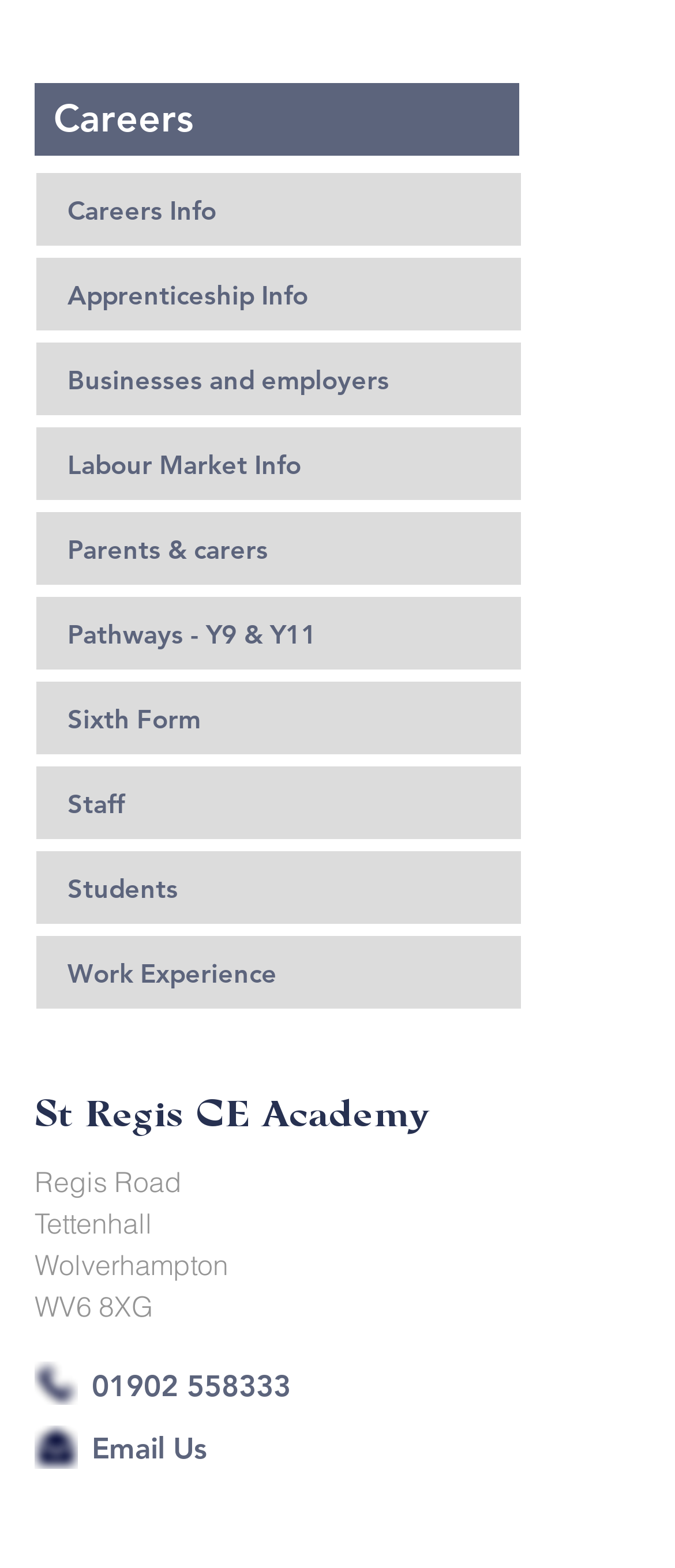Predict the bounding box coordinates for the UI element described as: "Pathways - Y9 & Y11". The coordinates should be four float numbers between 0 and 1, presented as [left, top, right, bottom].

[0.054, 0.381, 0.772, 0.427]